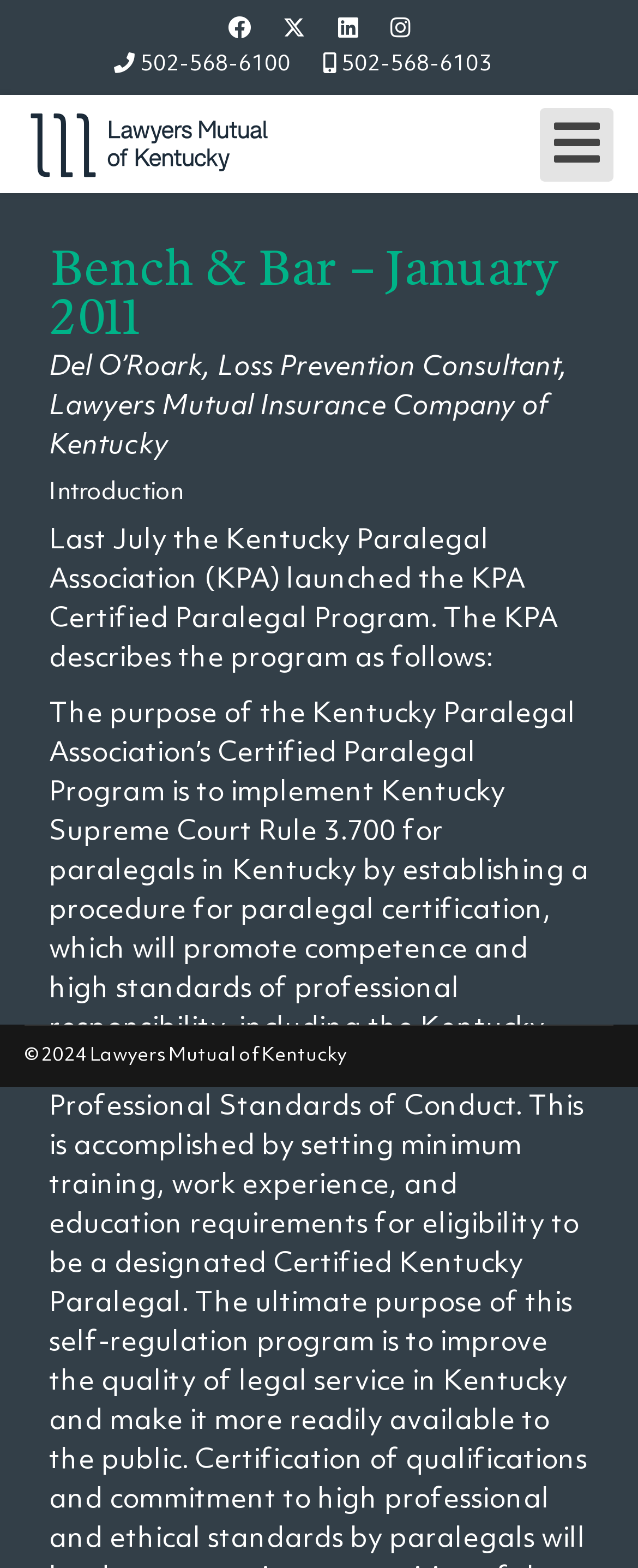Please identify the bounding box coordinates of the element that needs to be clicked to execute the following command: "Check Twitter link". Provide the bounding box using four float numbers between 0 and 1, formatted as [left, top, right, bottom].

[0.444, 0.011, 0.479, 0.027]